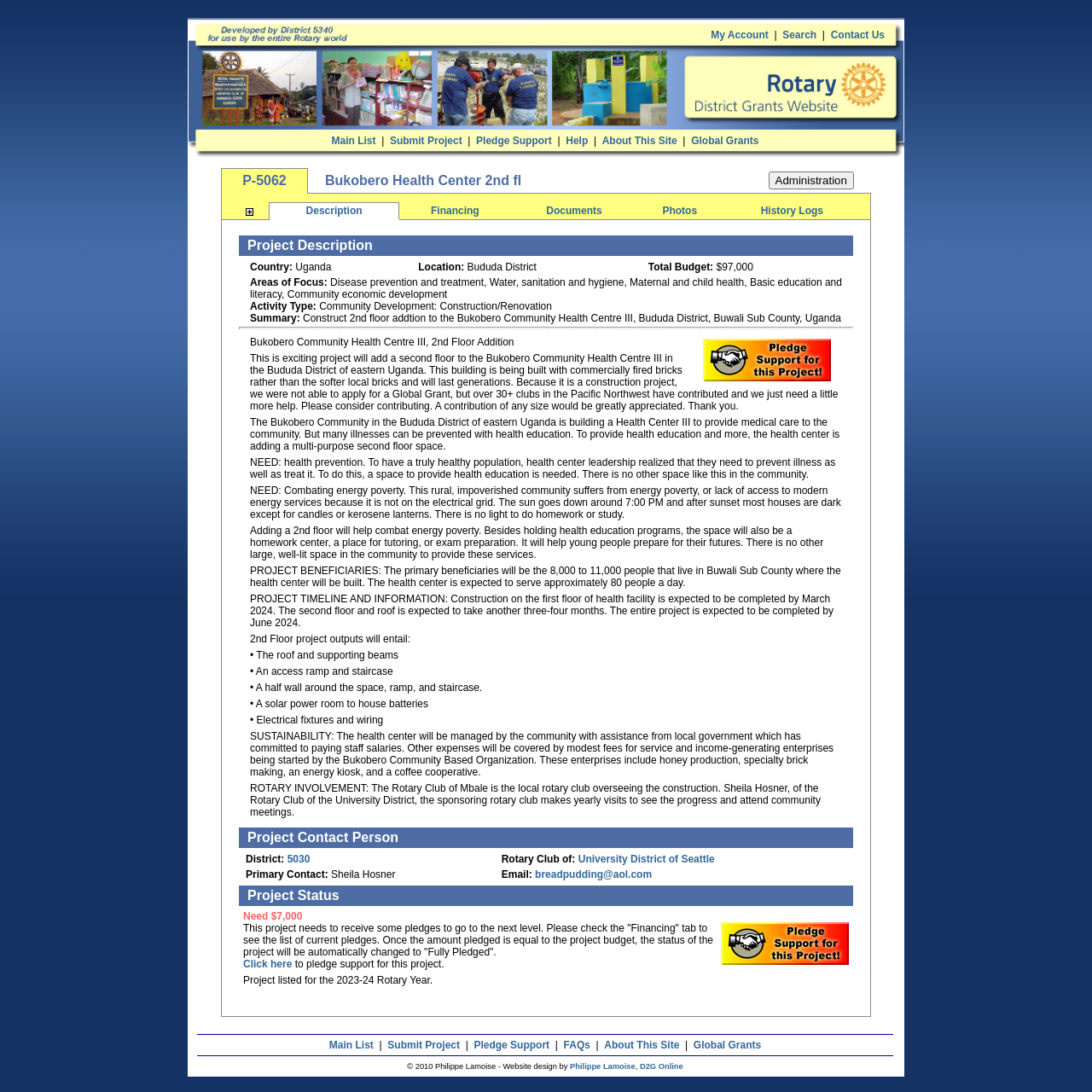Offer an extensive depiction of the webpage and its key elements.

The webpage is about a Rotary District Grant, specifically project D-5062. At the top, there are links to "My Account", "Search", and "Contact Us". Below this, there are several tabs, including "Main List", "Submit Project", "Pledge Support", "Help", "About This Site", and "Global Grants".

The main content of the page is a table with several rows, each containing information about the project. The first row has columns for "P-5062", "Bukobero Health Center 2nd fl", and "Administration", with a button in the last column. The second row has an image in the first column, and the third row has a table with several columns, including "Description", "Financing", "Documents", "Photos", and "History Logs", each with a link.

Below this table, there is a long description of the project, which includes information about the project's goals, beneficiaries, timeline, and sustainability. The project aims to construct a 2nd floor addition to the Bukobero Community Health Centre III in Uganda, which will provide health education and combat energy poverty. The project is expected to benefit 8,000 to 11,000 people and will be managed by the community with assistance from local government.

There are also several images and separators throughout the page, which help to break up the content and make it easier to read. Overall, the webpage provides detailed information about the project and its goals, as well as links to related resources and information.